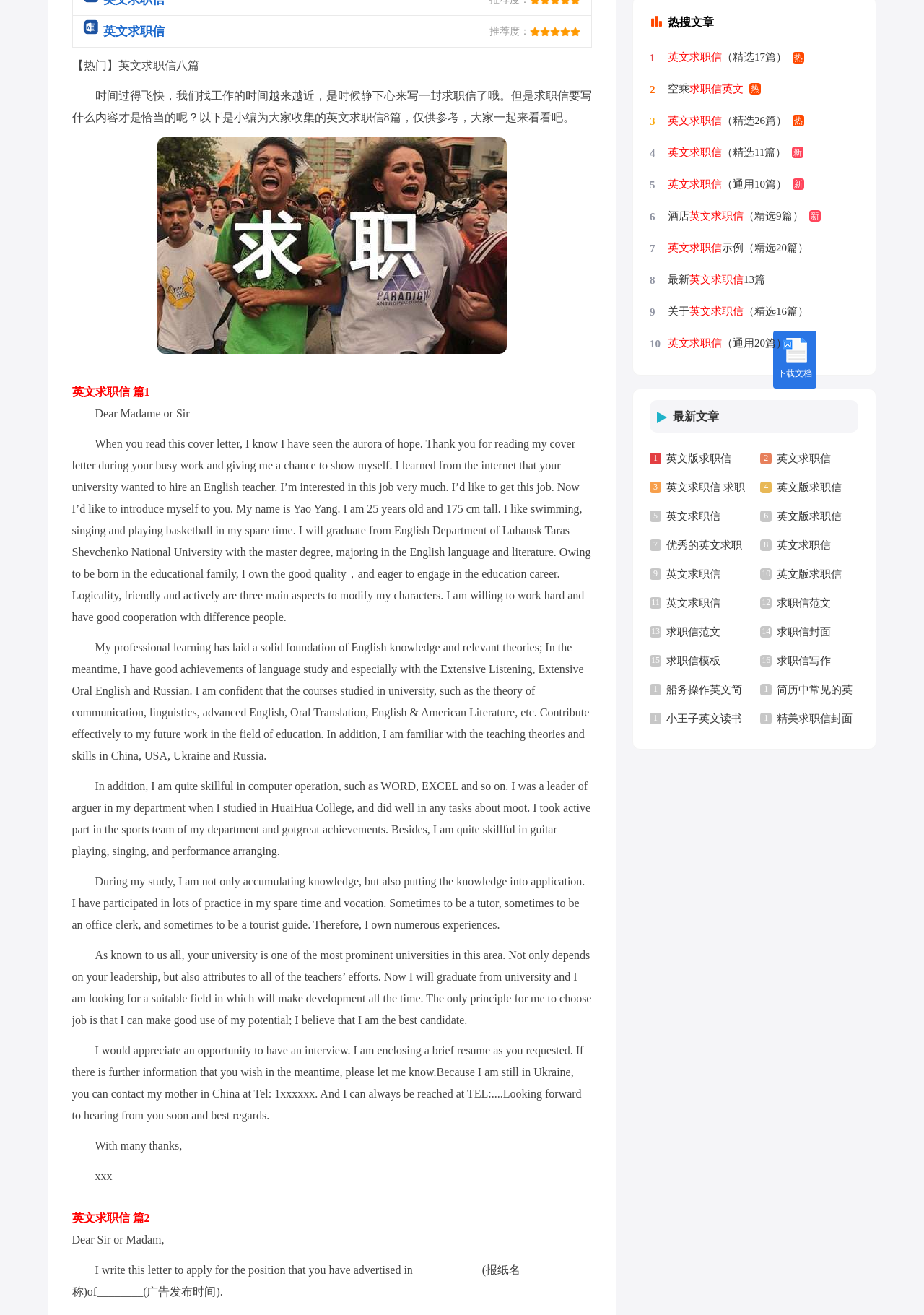Determine the bounding box for the UI element that matches this description: "求职信封面".

[0.841, 0.476, 0.899, 0.485]